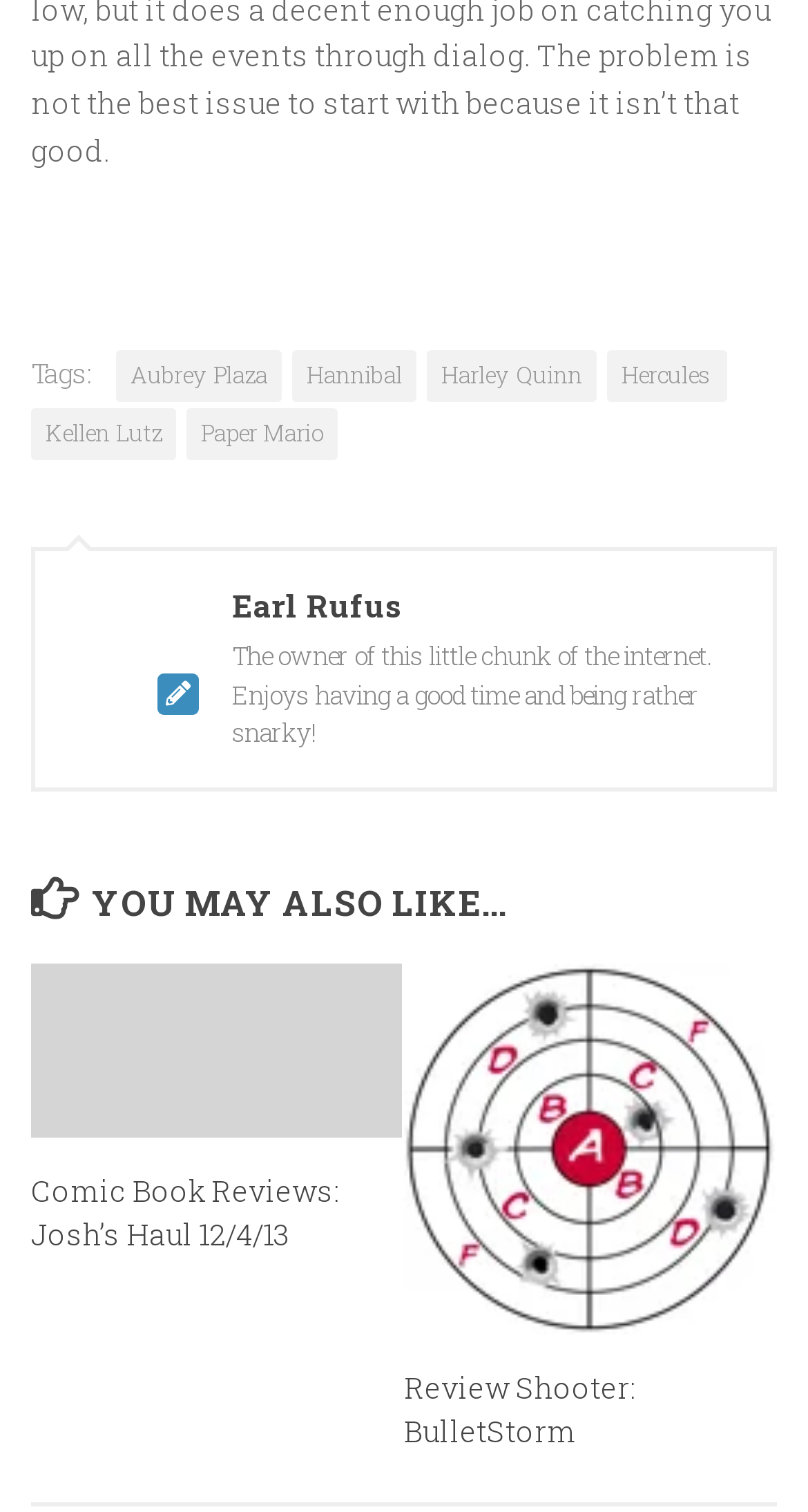How many links are there in the 'YOU MAY ALSO LIKE' section?
Look at the image and construct a detailed response to the question.

The answer can be found by counting the number of link elements within the article elements that are children of the 'YOU MAY ALSO LIKE' heading element, which are 2 in this case.